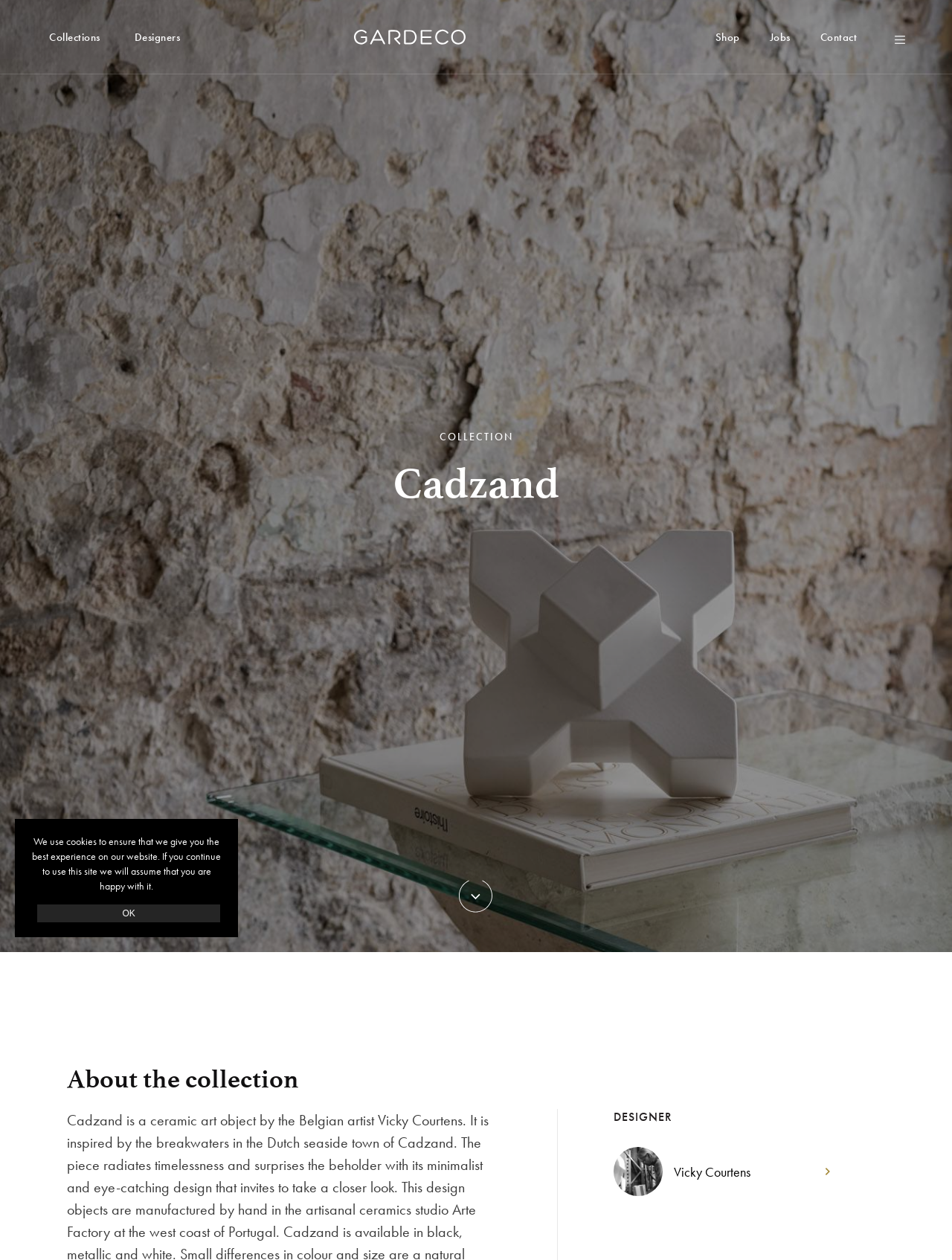How many navigation links are at the top of the webpage?
Provide an in-depth and detailed explanation in response to the question.

The number of navigation links at the top of the webpage is obtained by counting the link elements 'Collections', 'Designers', '', 'Shop', 'Jobs', and 'Contact' with bounding box coordinates [0.047, 0.024, 0.11, 0.035], [0.141, 0.023, 0.189, 0.035], [0.396, 0.023, 0.513, 0.034], [0.751, 0.023, 0.777, 0.035], [0.808, 0.023, 0.83, 0.035], and [0.861, 0.023, 0.9, 0.035] respectively.